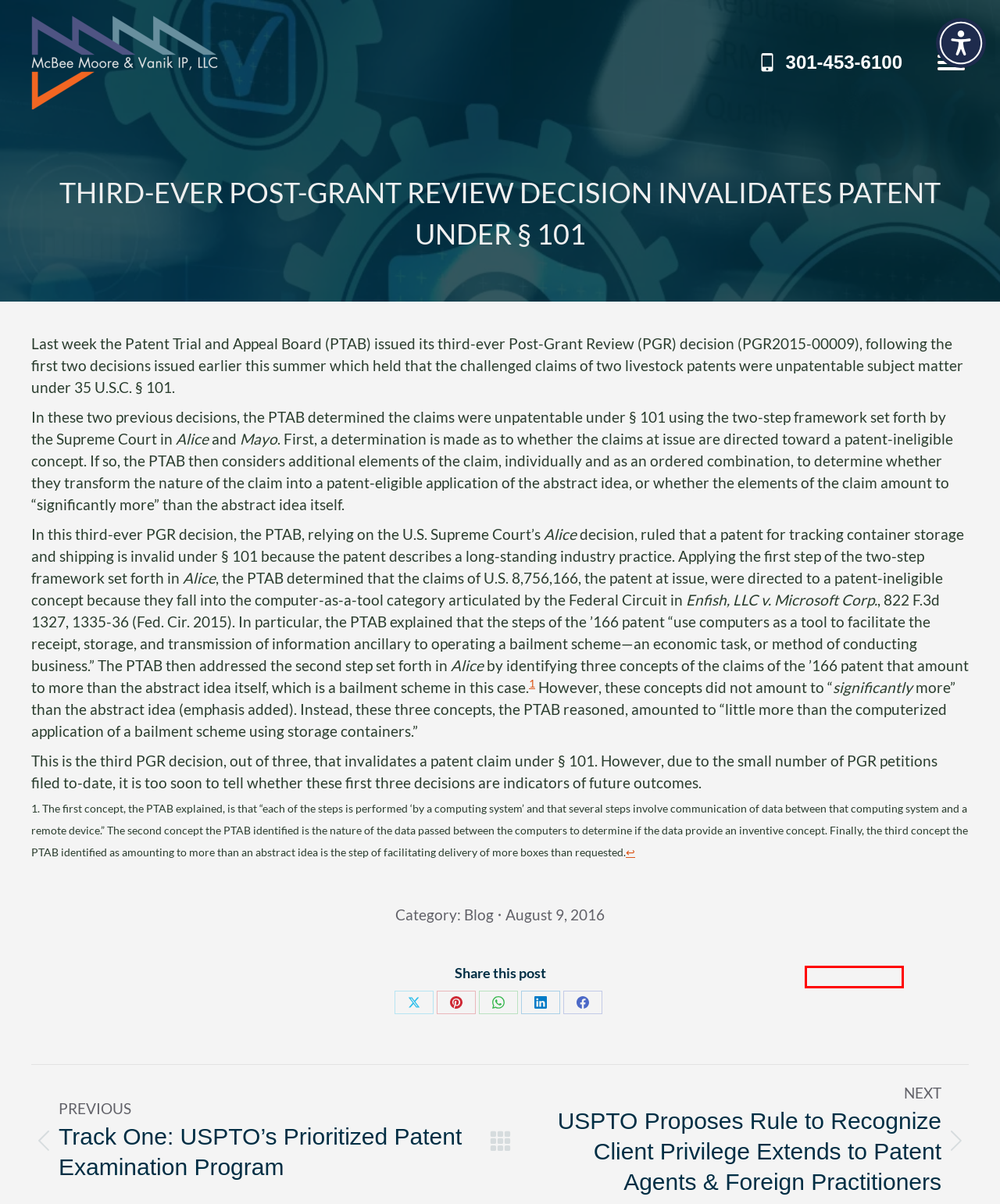Review the screenshot of a webpage that includes a red bounding box. Choose the most suitable webpage description that matches the new webpage after clicking the element within the red bounding box. Here are the candidates:
A. Intellectual Property Law Firm - McBee Moore & Vanik IP
B. Track One: USPTO’s Prioritized Patent Examination Program - McBee Moore & Vanik IP, LLC
C. Insights - McBee Moore & Vanik IP, LLC
D. Boutique IP Law Firm - MMV IP
E. Chemistry Biotech Life Sciences Lawyers - MMV IP
F. Privacy Policy - McBee Moore & Vanik IP, LLC
G. Life Sciences IP Attorneys - McBee Moore & Vanik IP
H. Disclaimer - McBee Moore & Vanik IP, LLC

F